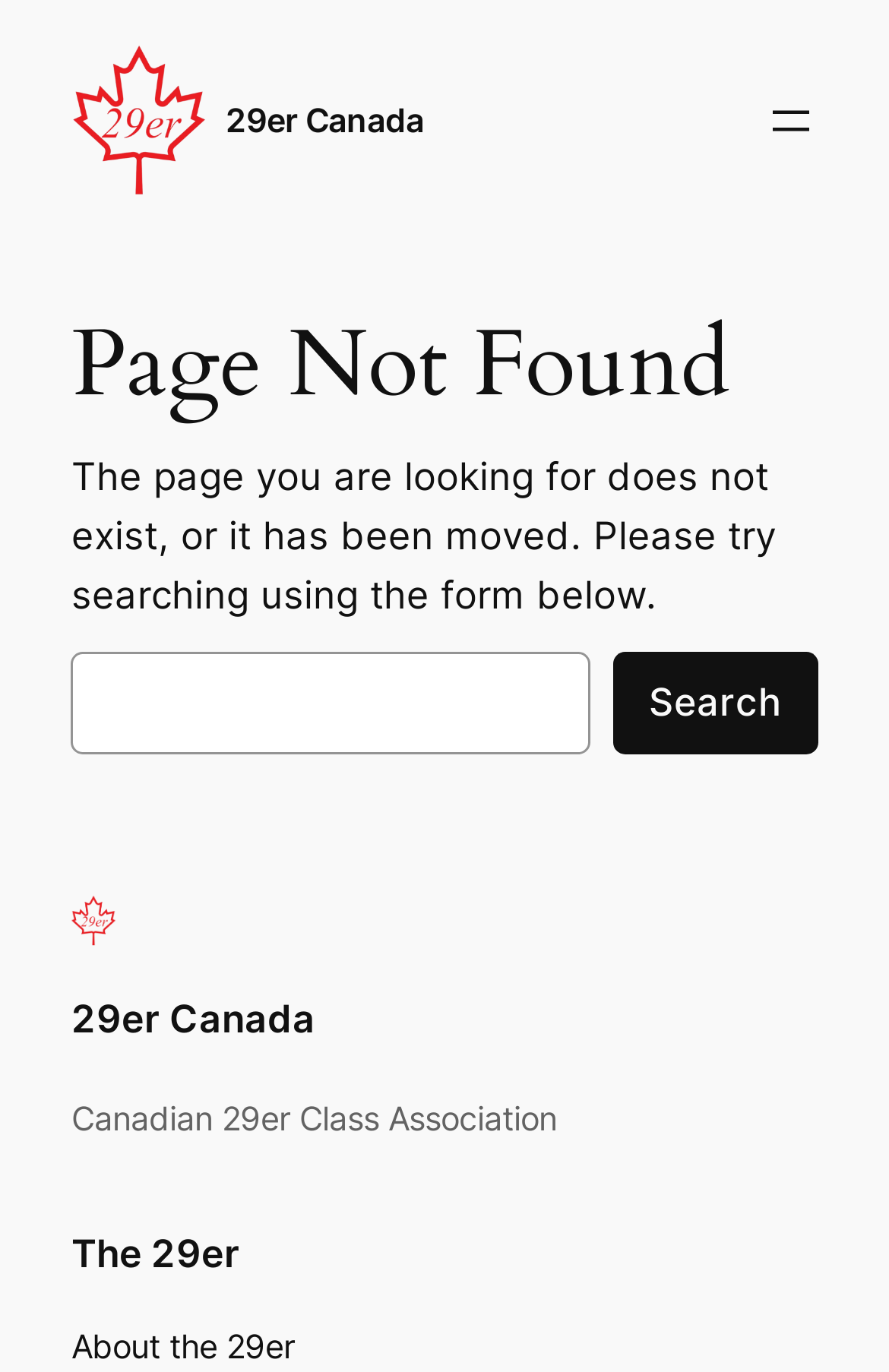Provide the bounding box coordinates of the HTML element this sentence describes: "Search". The bounding box coordinates consist of four float numbers between 0 and 1, i.e., [left, top, right, bottom].

[0.689, 0.474, 0.92, 0.55]